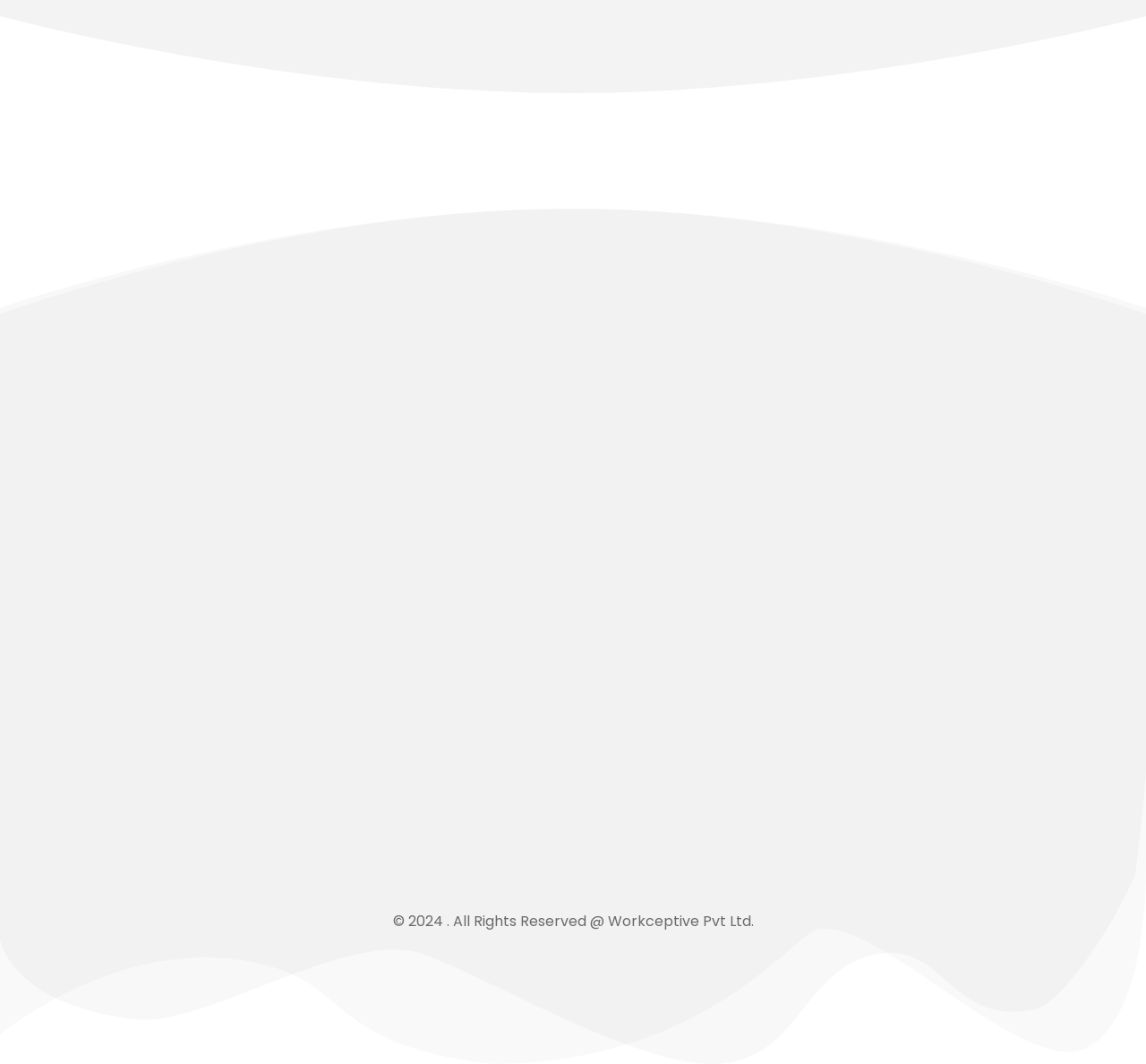Can you find the bounding box coordinates for the UI element given this description: "Blog"? Provide the coordinates as four float numbers between 0 and 1: [left, top, right, bottom].

[0.255, 0.659, 0.277, 0.69]